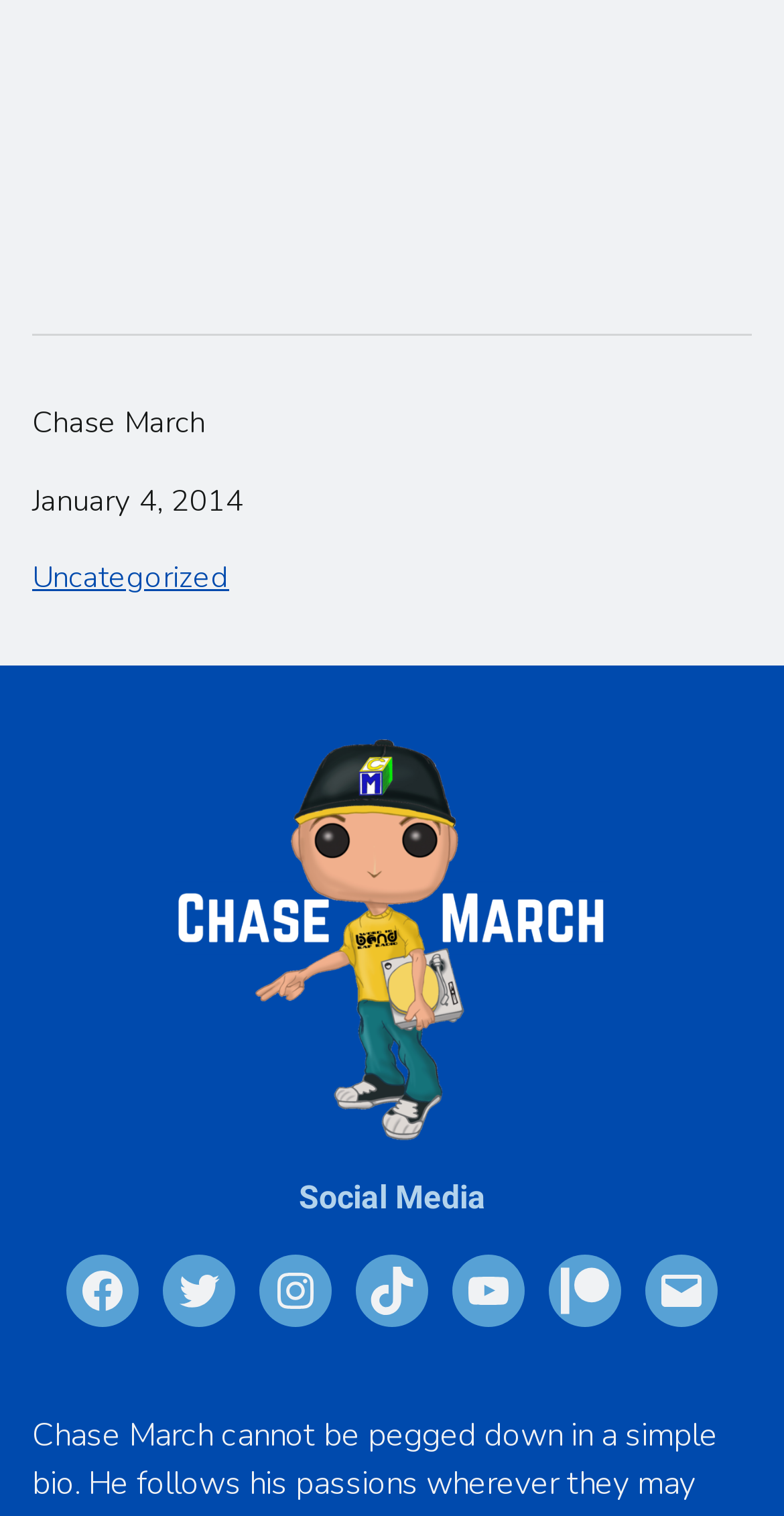Refer to the image and provide an in-depth answer to the question:
What is the date of the post?

The date of the post is mentioned below the author's name as 'January 4, 2014'.